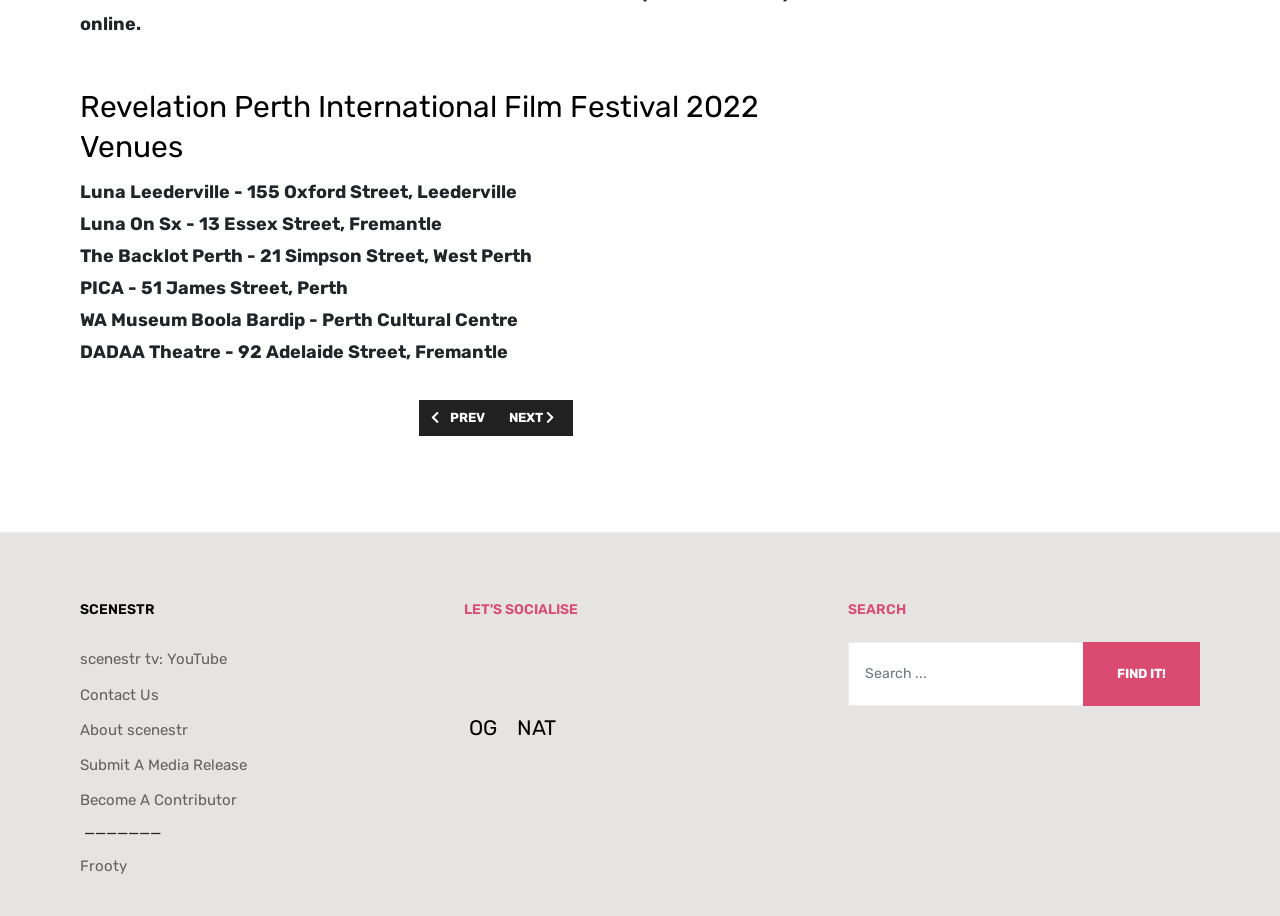Identify the coordinates of the bounding box for the element that must be clicked to accomplish the instruction: "Check out the Facebook page".

[0.363, 0.713, 0.395, 0.732]